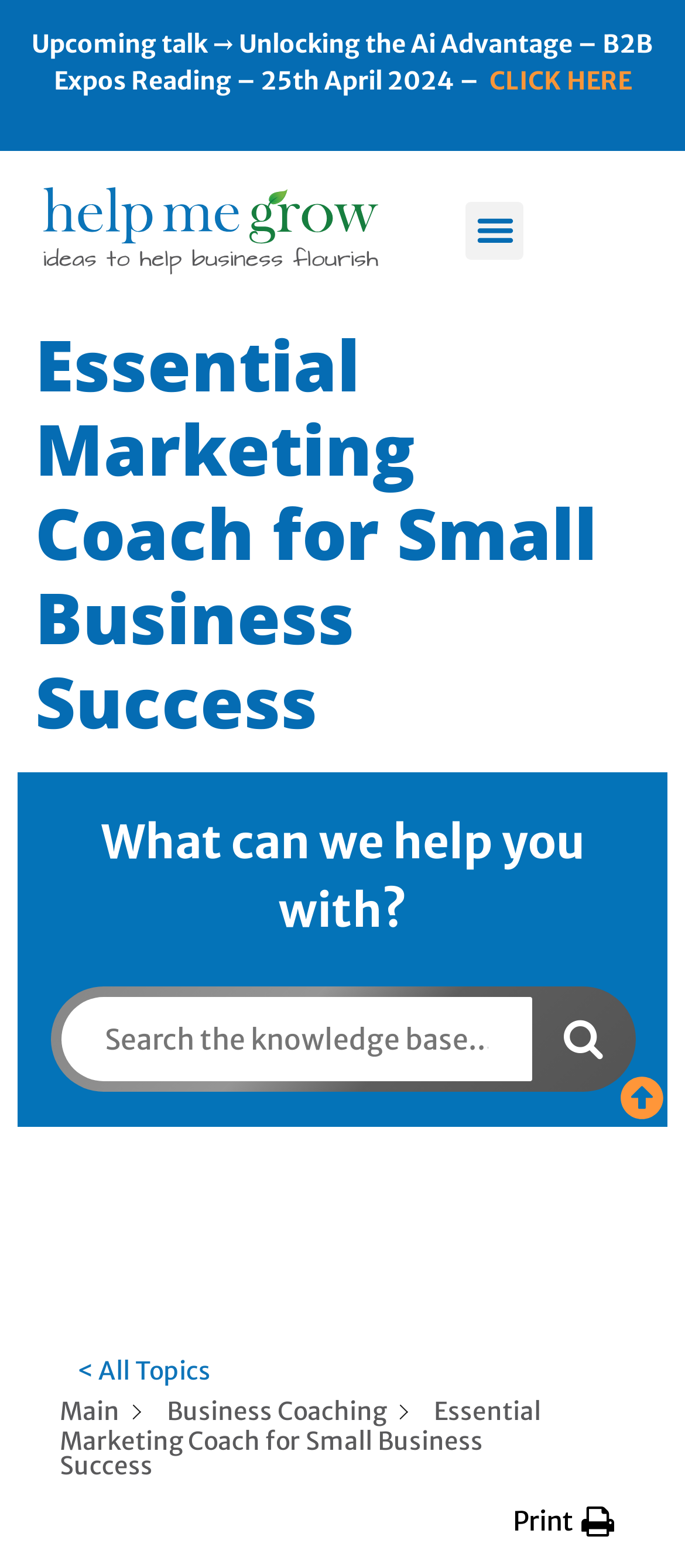Give a one-word or short phrase answer to the question: 
What is the purpose of the textbox?

Search the knowledge base